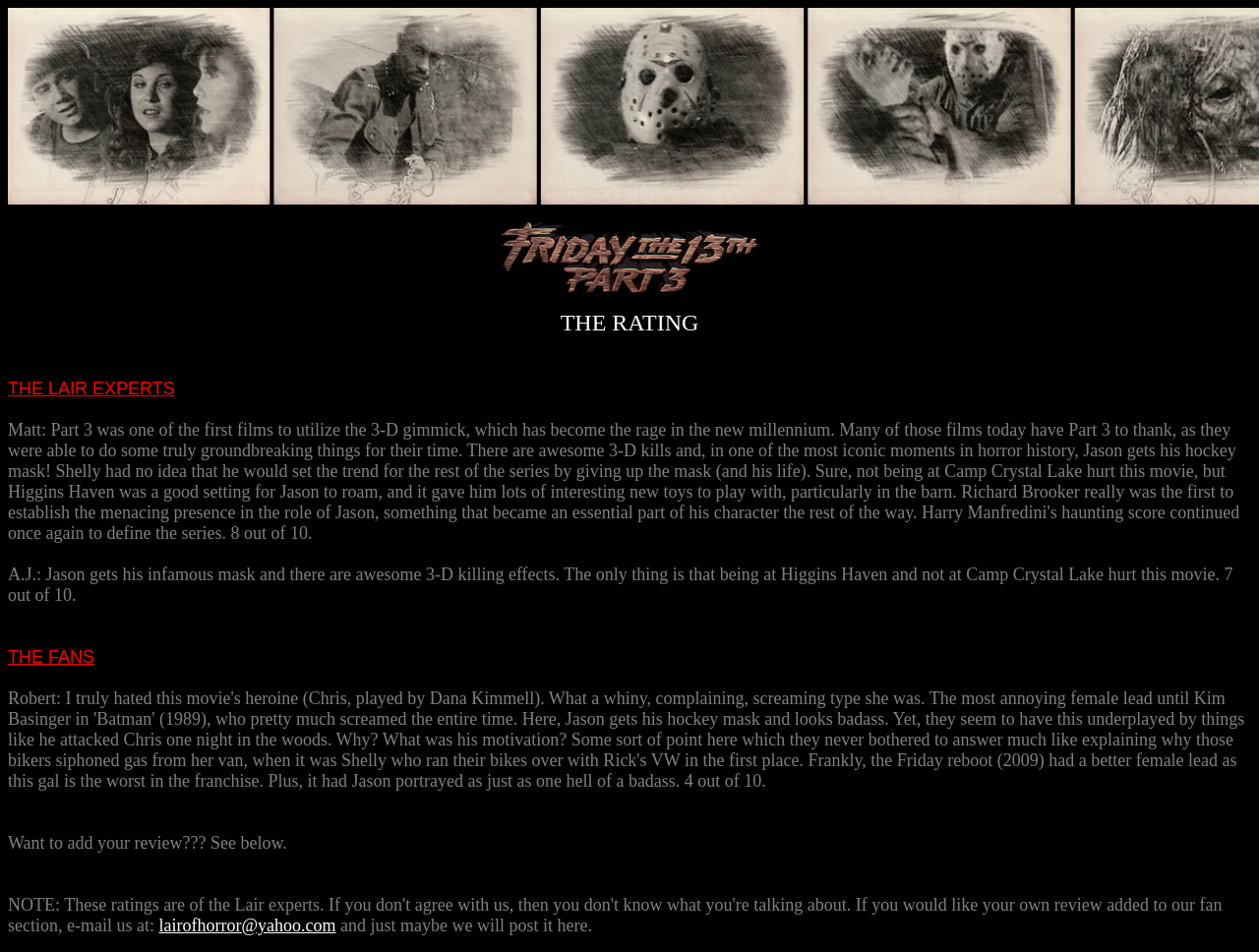Respond with a single word or phrase to the following question:
What is the rating given by A.J.?

7 out of 10